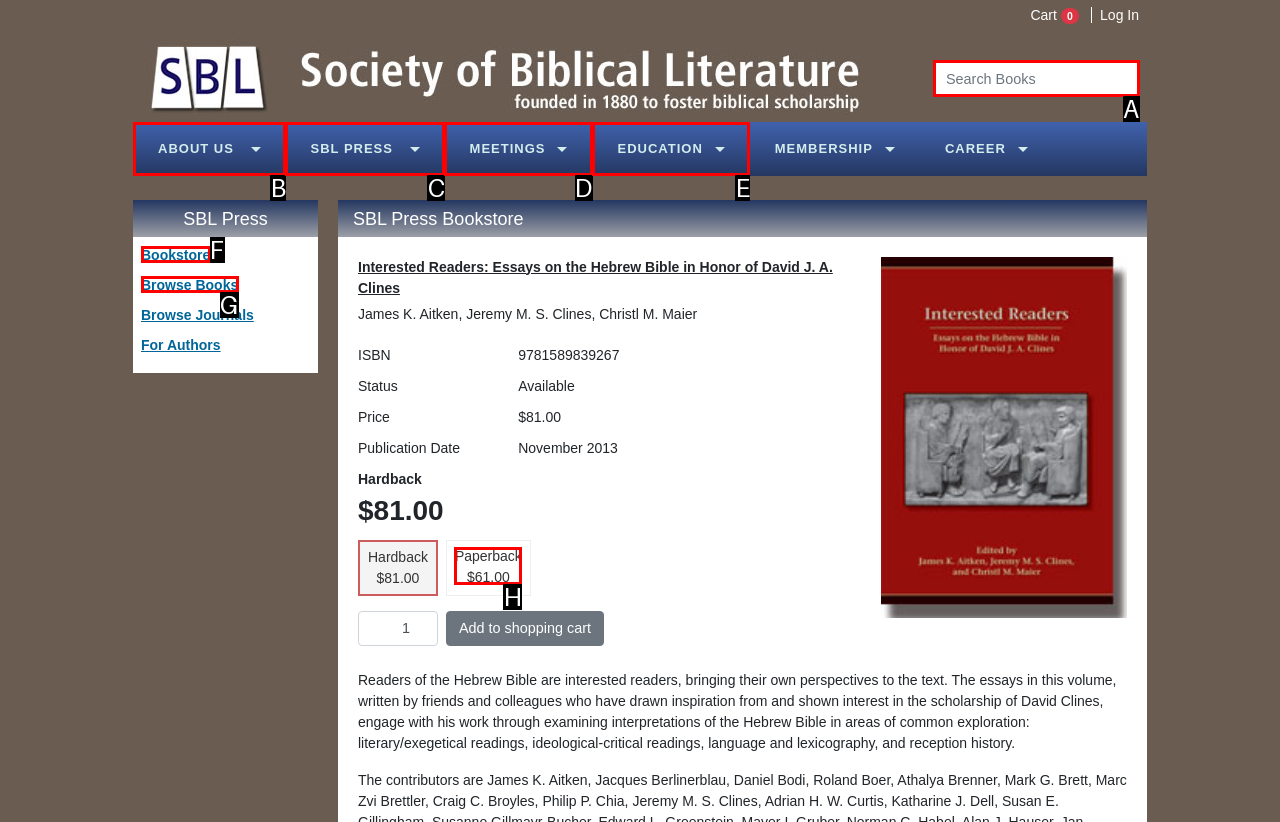Identify the correct letter of the UI element to click for this task: Search for books
Respond with the letter from the listed options.

A